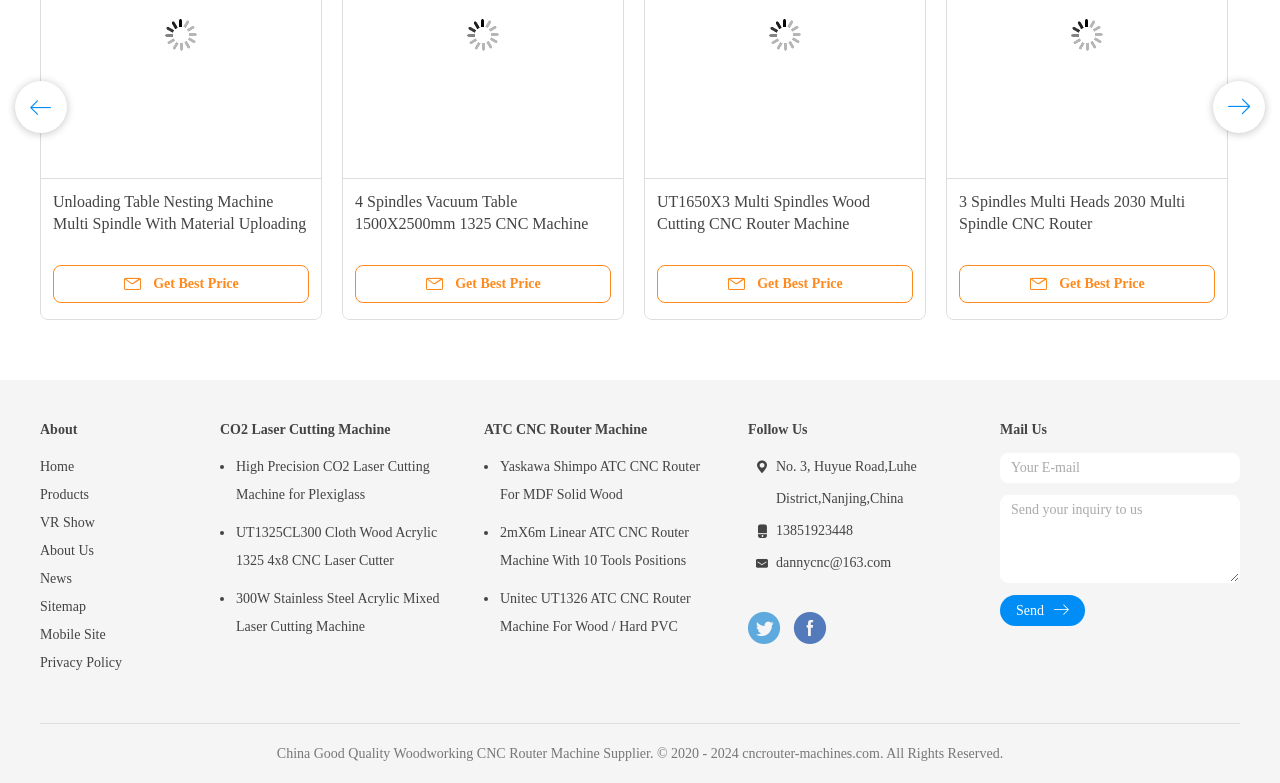Determine the bounding box coordinates of the clickable element to achieve the following action: 'Contact us through email'. Provide the coordinates as four float values between 0 and 1, formatted as [left, top, right, bottom].

[0.584, 0.701, 0.75, 0.742]